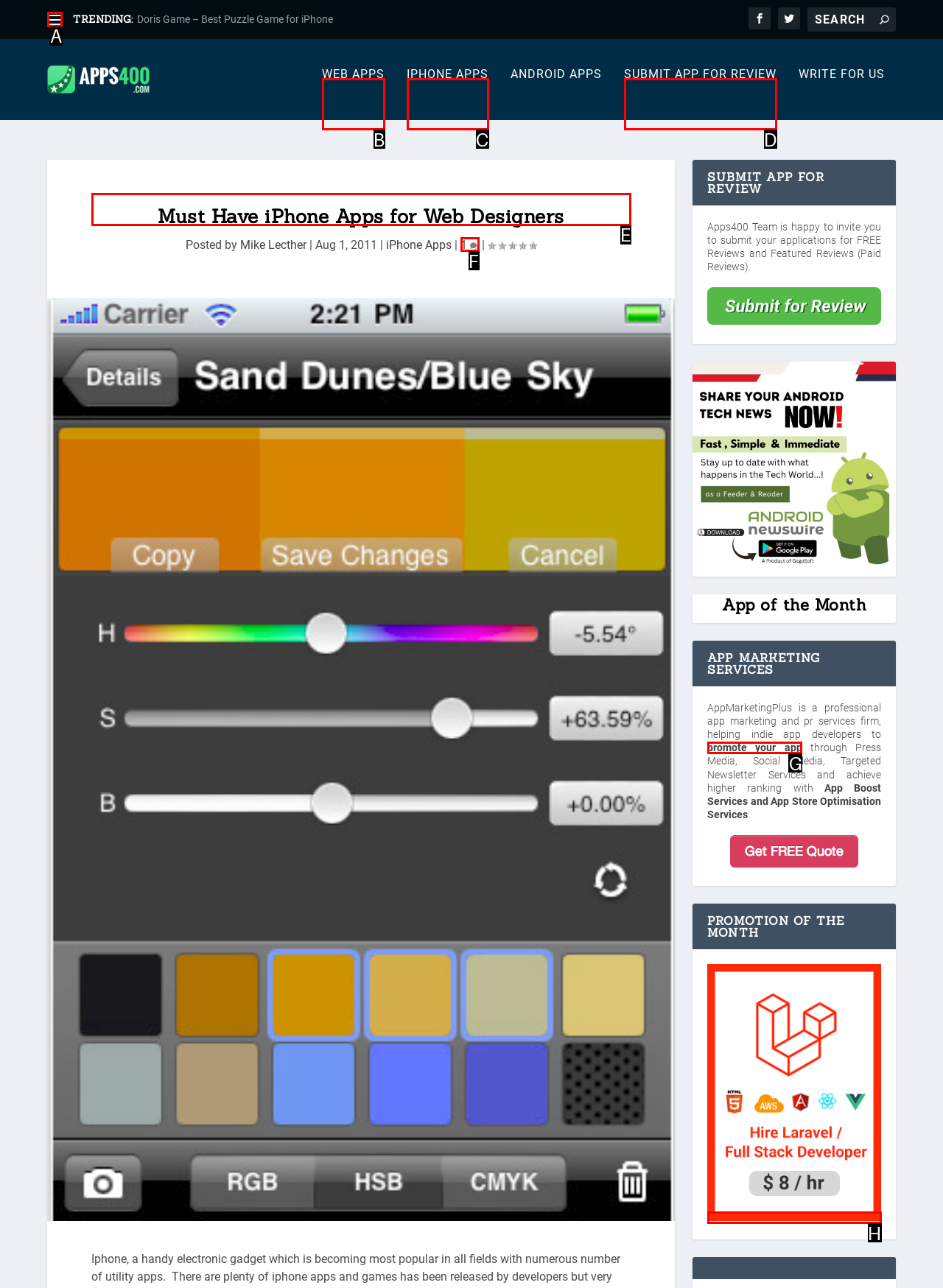Choose the UI element you need to click to carry out the task: Read the article about must-have iPhone apps for web designers.
Respond with the corresponding option's letter.

E